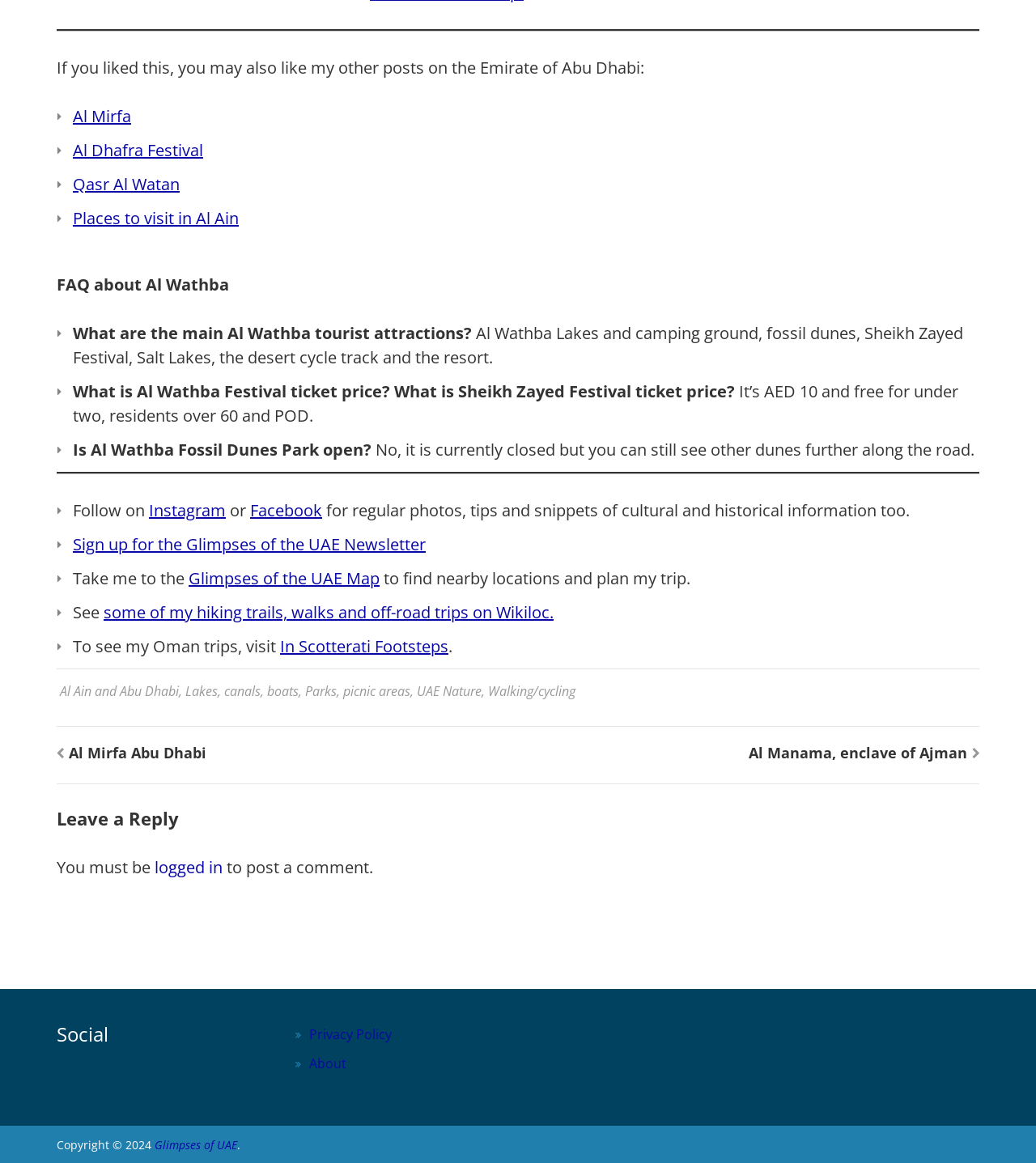Based on the element description 12: Pennsylvania Scotch, identify the bounding box coordinates for the UI element. The coordinates should be in the format (top-left x, top-left y, bottom-right x, bottom-right y) and within the 0 to 1 range.

None